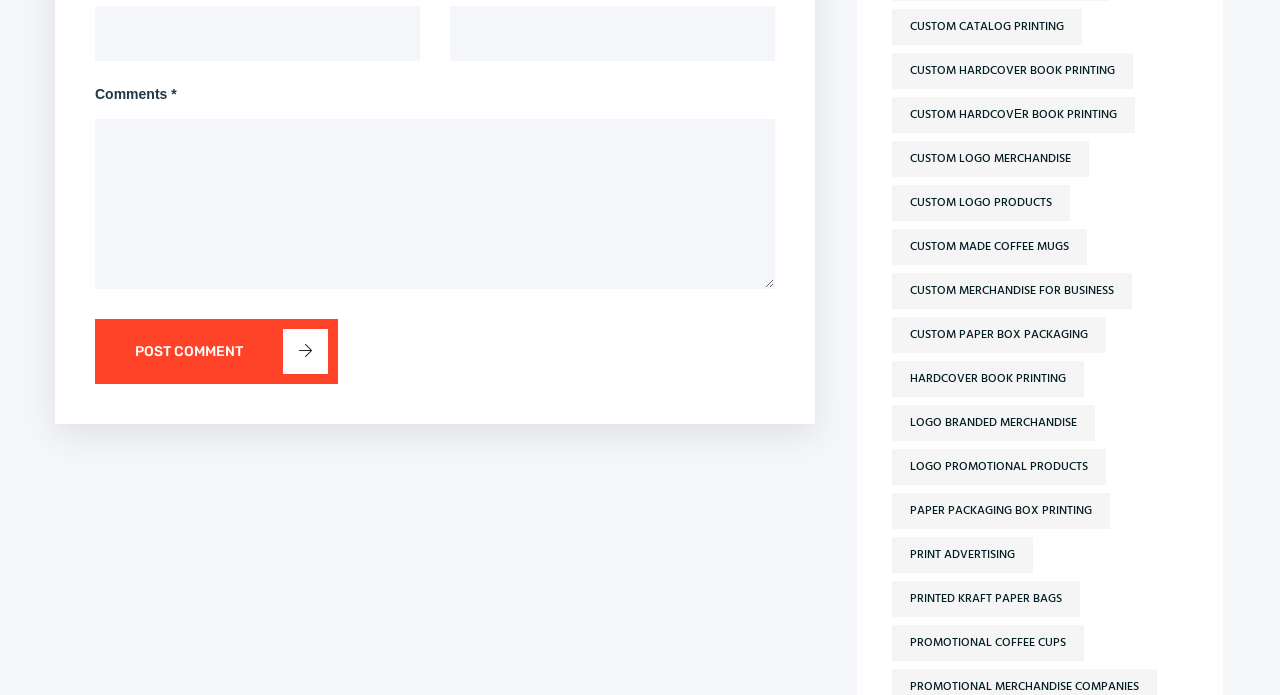Determine the bounding box coordinates (top-left x, top-left y, bottom-right x, bottom-right y) of the UI element described in the following text: logo promotional products

[0.697, 0.647, 0.864, 0.698]